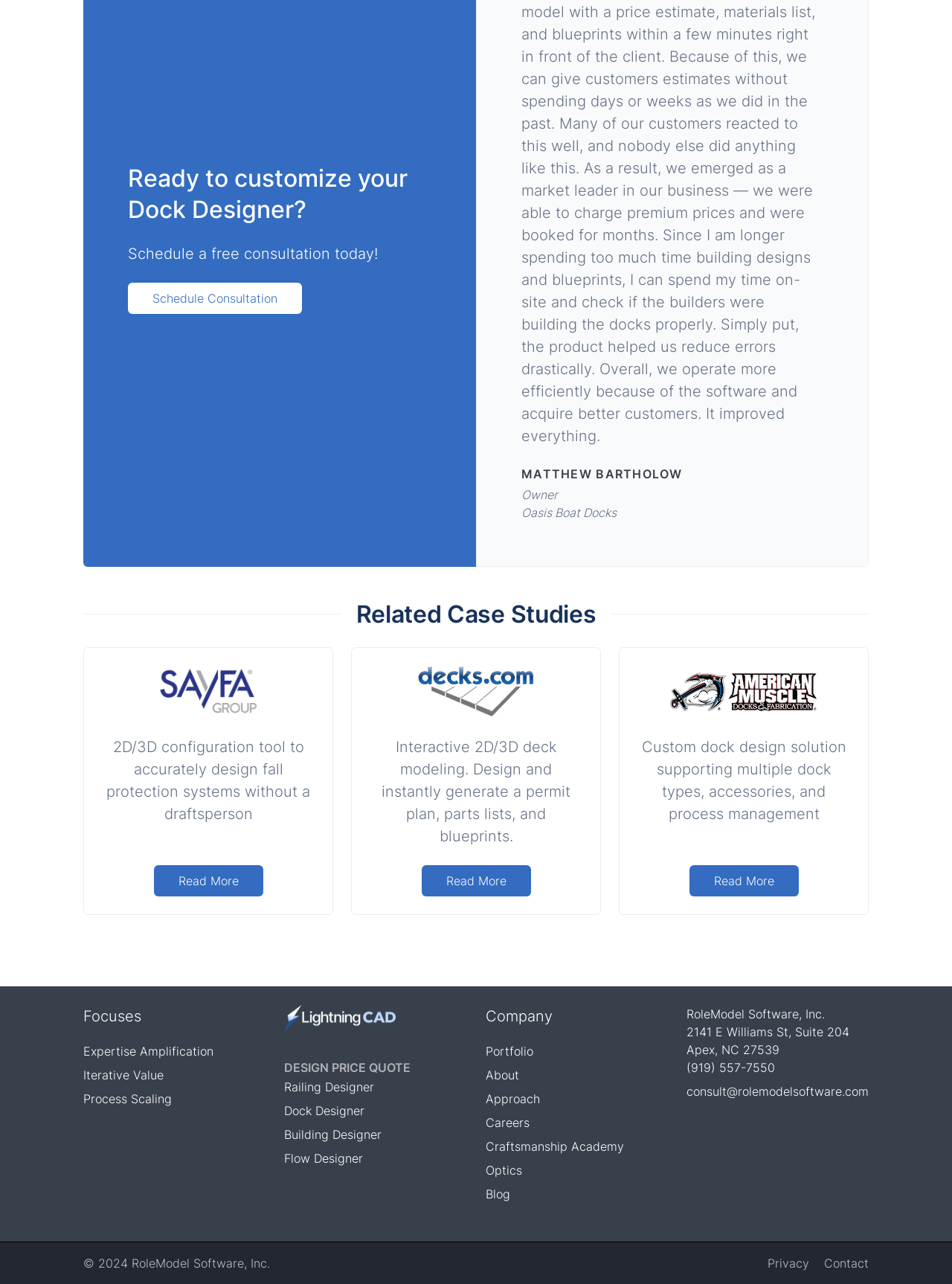Refer to the image and answer the question with as much detail as possible: What type of design solution is mentioned on the webpage?

I found a text element with the bounding box coordinates [0.674, 0.575, 0.889, 0.641] that mentions 'Custom dock design solution supporting multiple dock types, accessories, and process management'. This suggests that the webpage is related to custom dock design solutions.